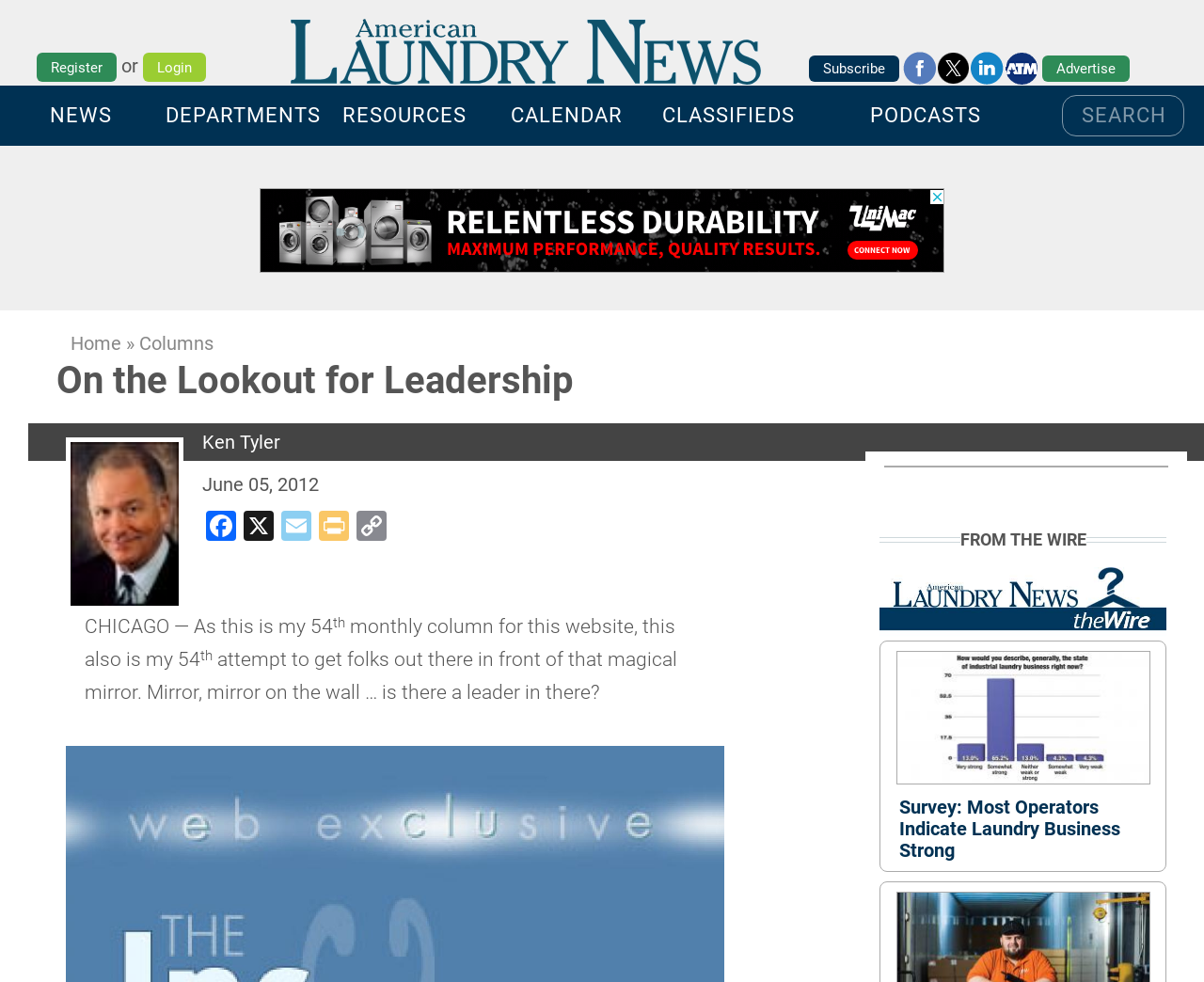Using the provided element description, identify the bounding box coordinates as (top-left x, top-left y, bottom-right x, bottom-right y). Ensure all values are between 0 and 1. Description: Search

[0.882, 0.097, 0.983, 0.139]